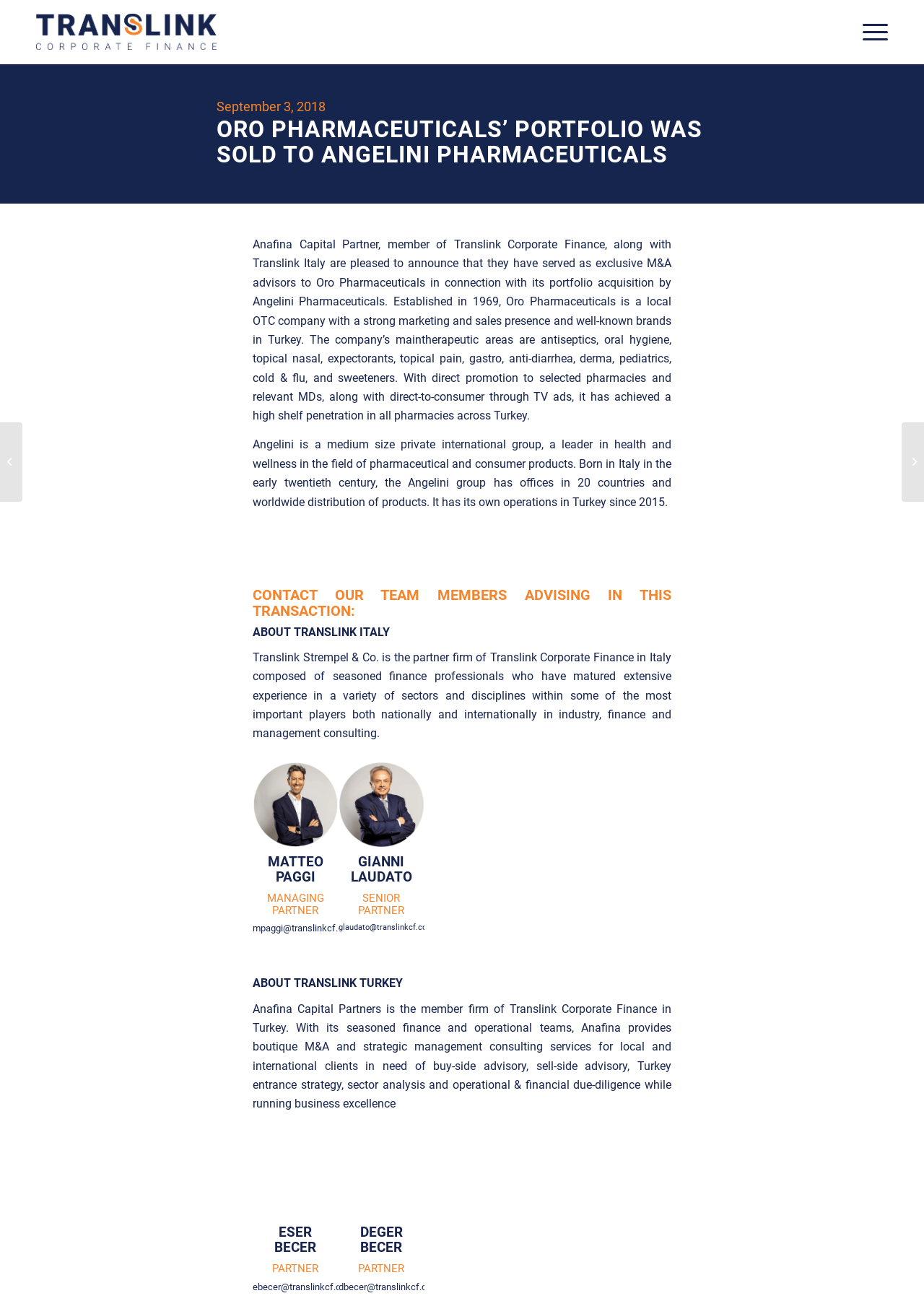How many countries does Angelini group have offices in?
Give a one-word or short-phrase answer derived from the screenshot.

20